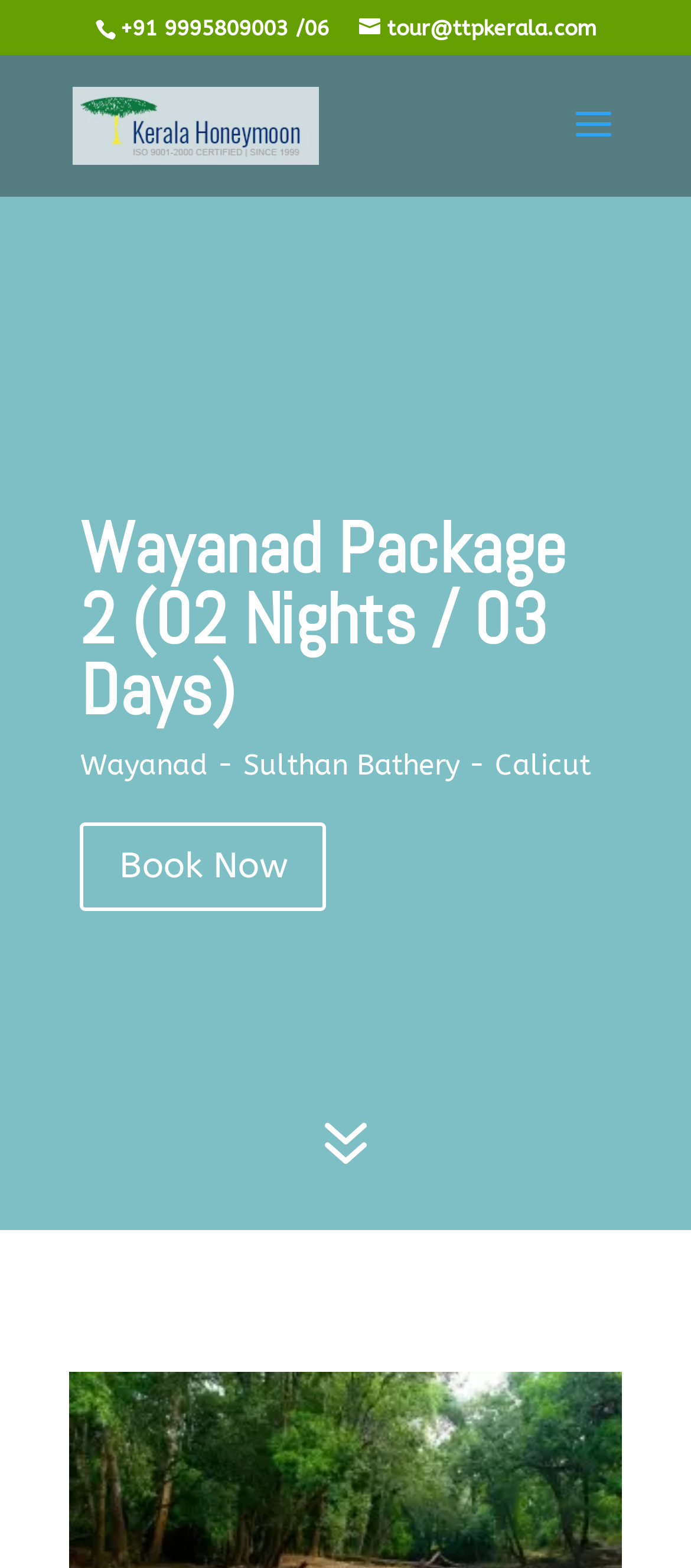Extract the bounding box for the UI element that matches this description: "alt="Kerala Honeymoon Packages"".

[0.105, 0.07, 0.461, 0.088]